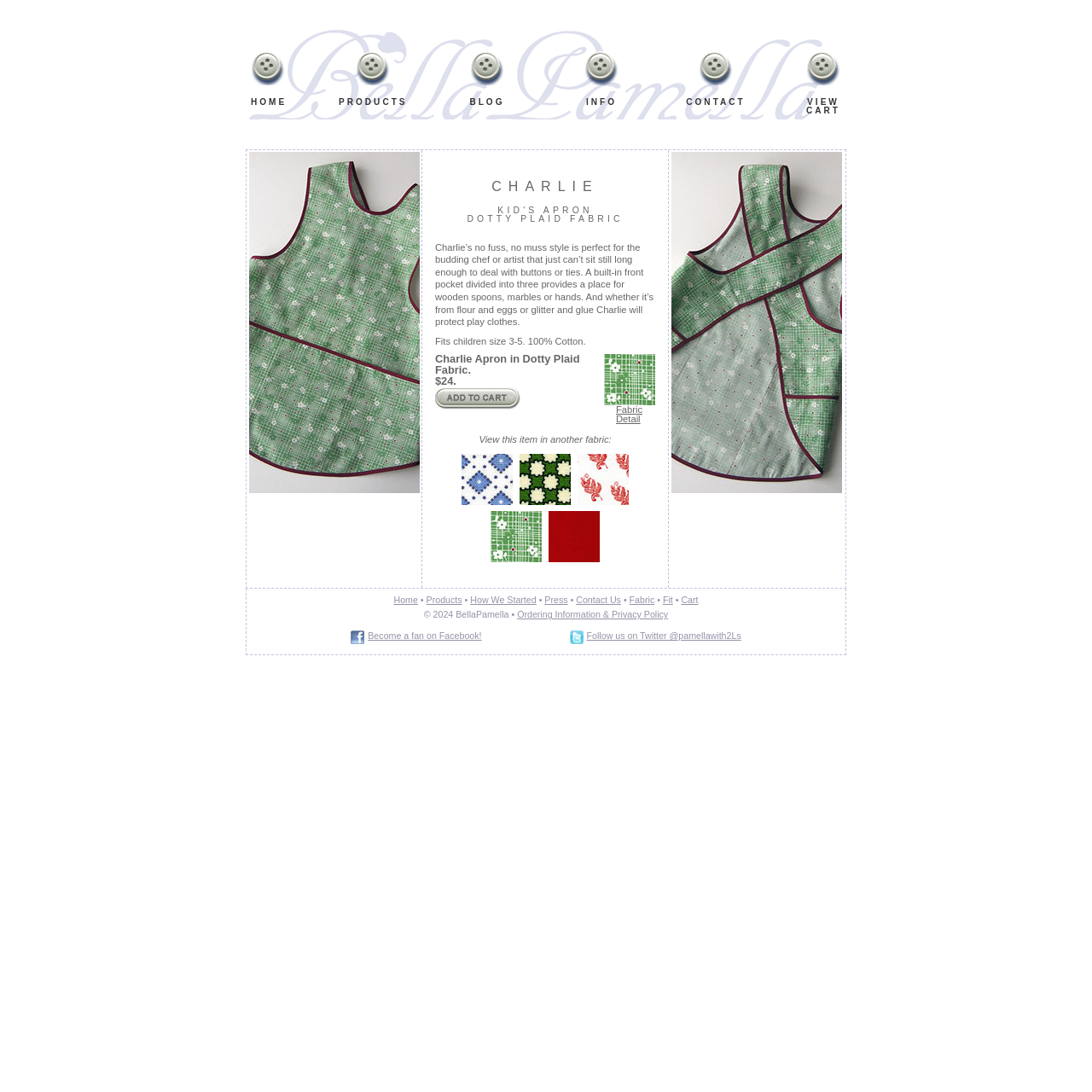Determine the bounding box coordinates for the area that should be clicked to carry out the following instruction: "Click on the 'HOME' link".

[0.23, 0.047, 0.261, 0.137]